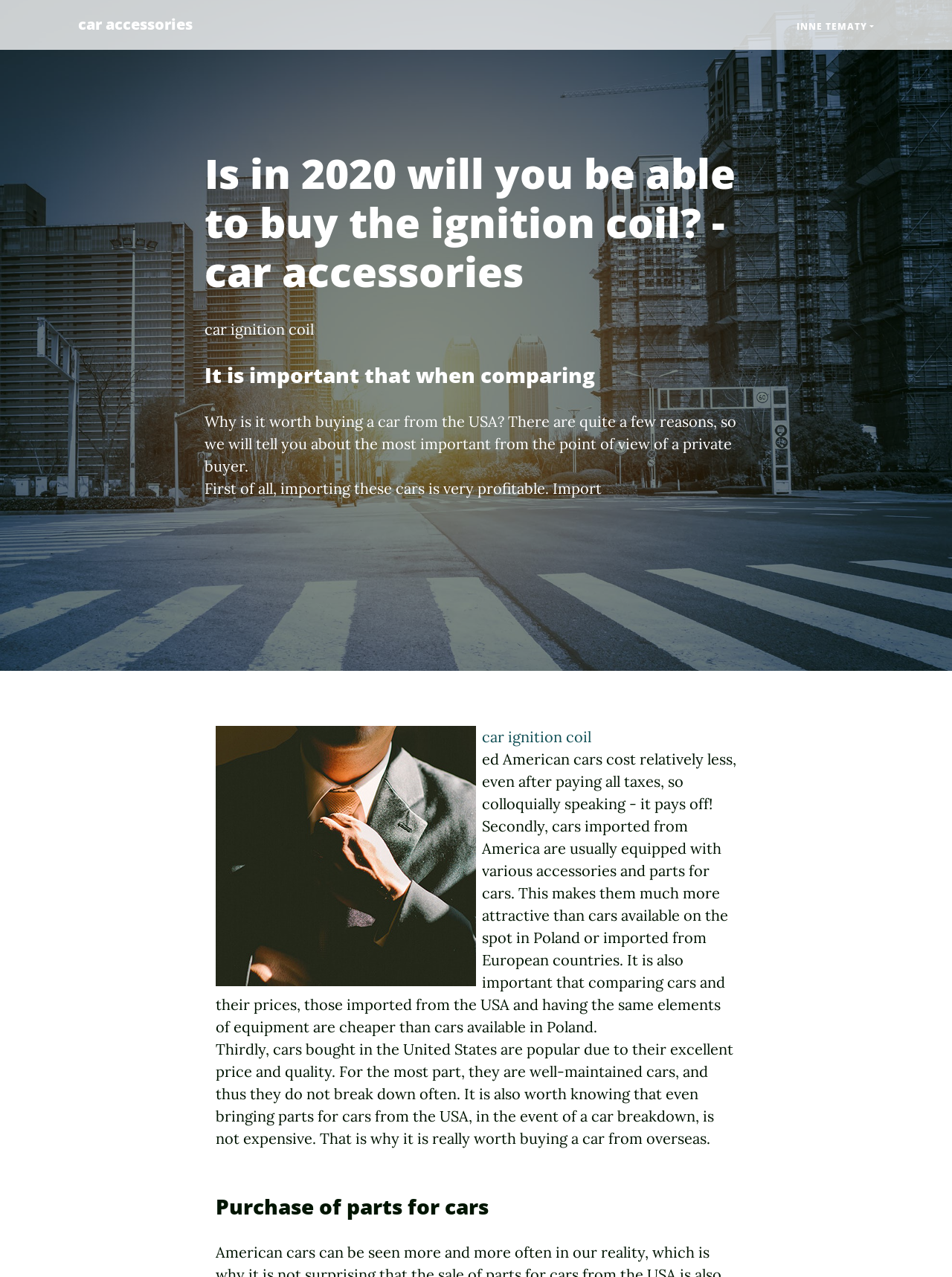What is the advantage of importing American cars?
Look at the screenshot and provide an in-depth answer.

The webpage states that even after paying all taxes, importing American cars is cheaper than buying cars available in Poland, making it a profitable option.